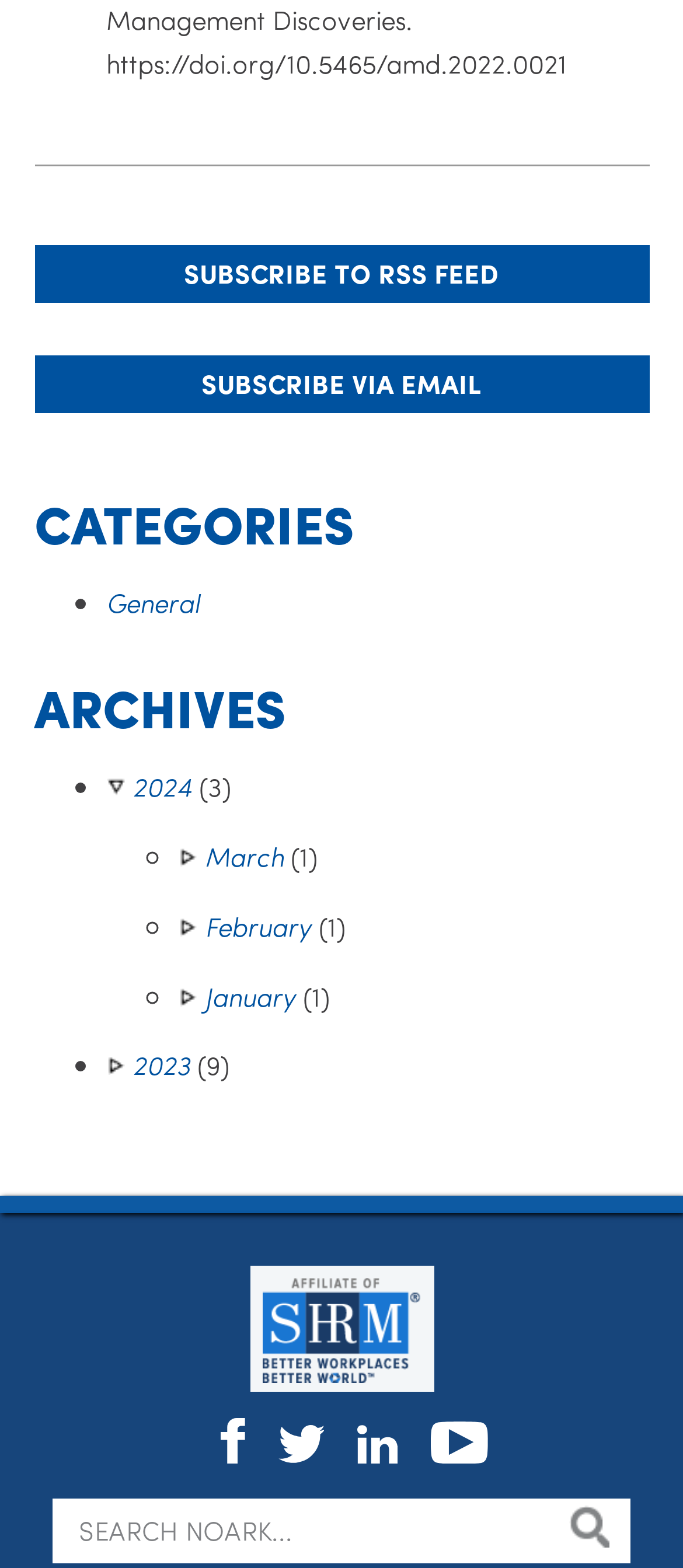What social media platforms are linked?
Answer with a single word or phrase, using the screenshot for reference.

Facebook, Twitter, LinkedIn, Youtube